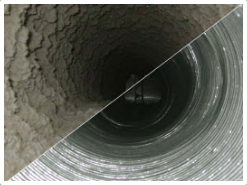What is the purpose of regular maintenance?
Provide a short answer using one word or a brief phrase based on the image.

Ensure safe and healthy environment